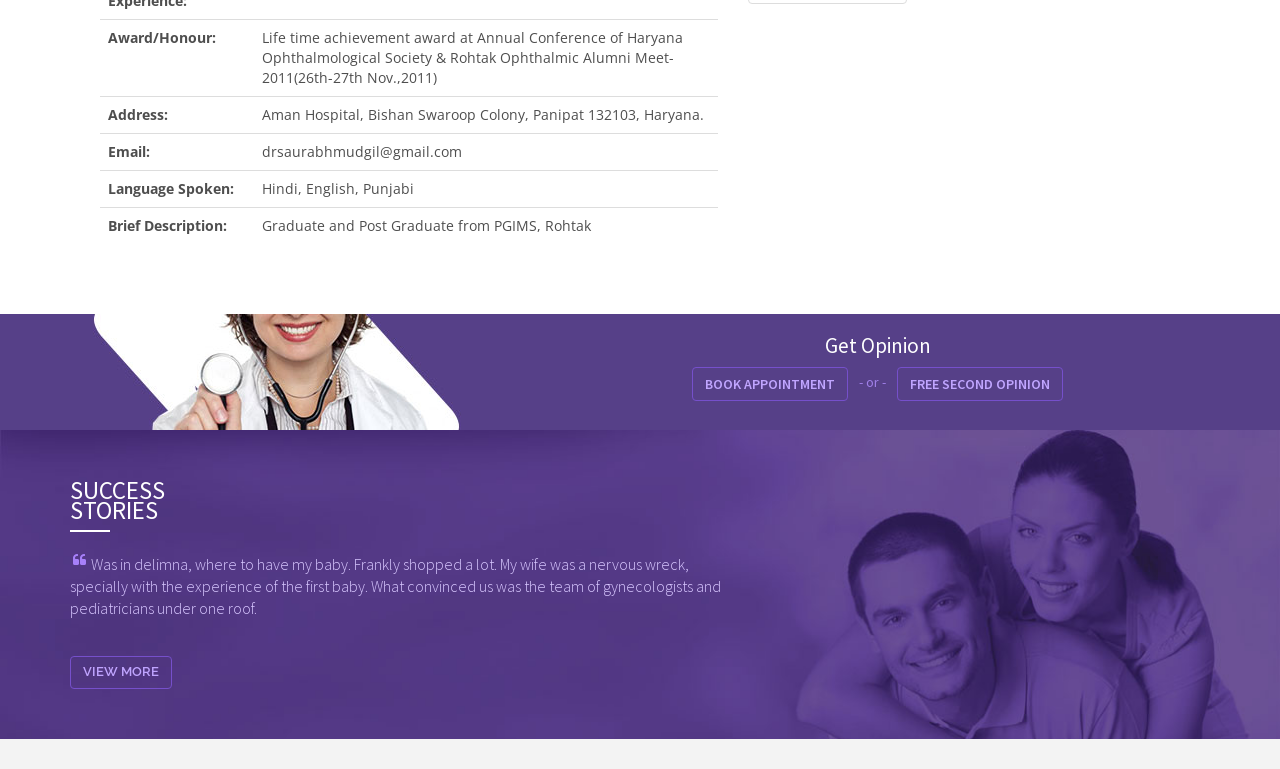Specify the bounding box coordinates (top-left x, top-left y, bottom-right x, bottom-right y) of the UI element in the screenshot that matches this description: VIEW MORE

[0.055, 0.853, 0.134, 0.895]